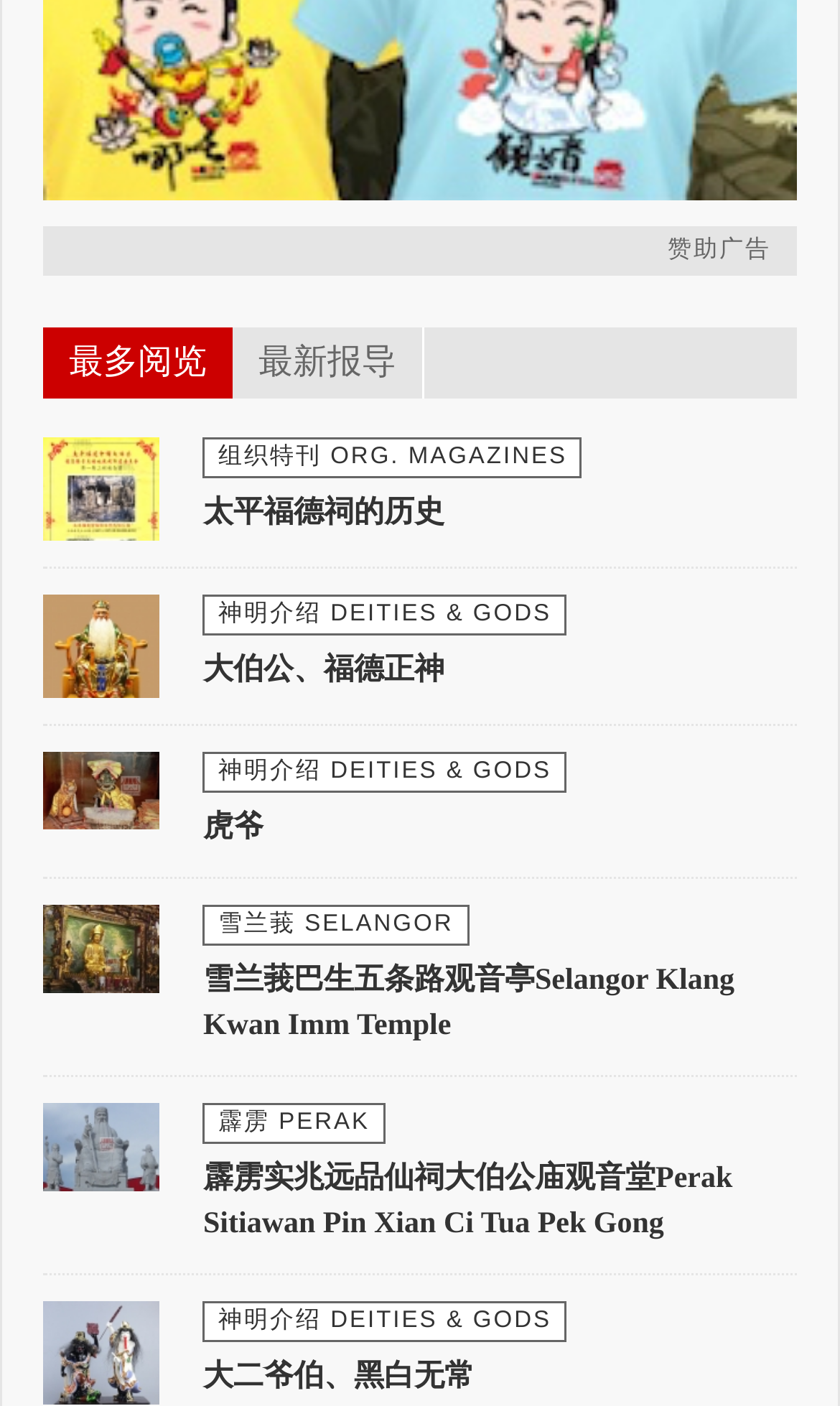Locate the bounding box coordinates of the segment that needs to be clicked to meet this instruction: "Read the article about 大伯公、福德正神".

[0.242, 0.461, 0.887, 0.494]